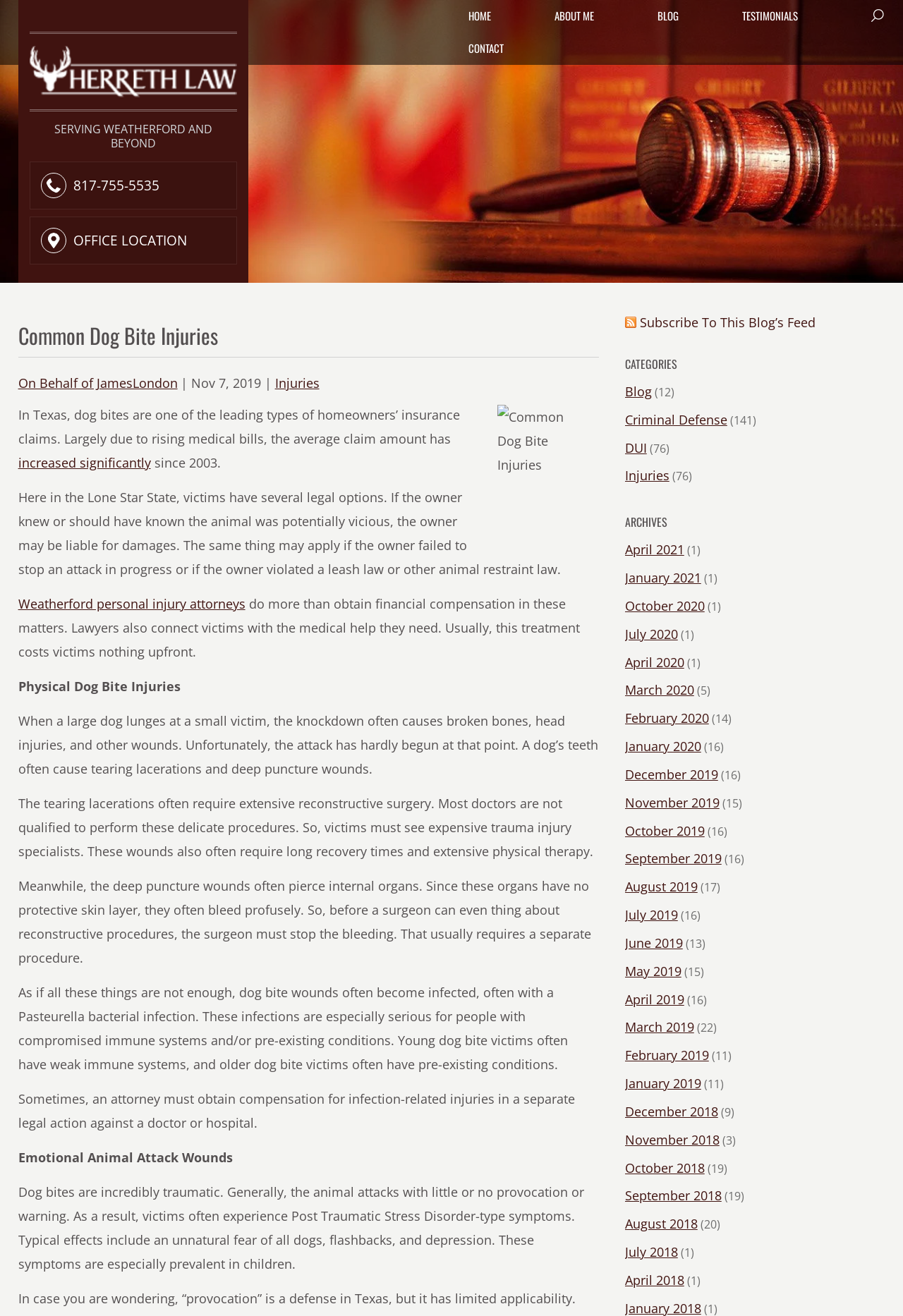Pinpoint the bounding box coordinates of the clickable area needed to execute the instruction: "Click the CONTACT link". The coordinates should be specified as four float numbers between 0 and 1, i.e., [left, top, right, bottom].

[0.496, 0.021, 0.582, 0.051]